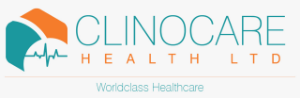Elaborate on the contents of the image in a comprehensive manner.

The image showcases the logo of Clinocare Health Ltd., a healthcare provider committed to delivering world-class services. The logo features a modern design, combining vibrant colors with a stylized graphic element that suggests care and health. The text prominently displays the company name "CLINOCARE HEALTH LTD" in a clear, professional font. Below the company name, the tagline "Worldclass Healthcare" emphasizes their dedication to high-quality health services. This logo represents Clinocare's focus on innovation and excellence in the healthcare sector.